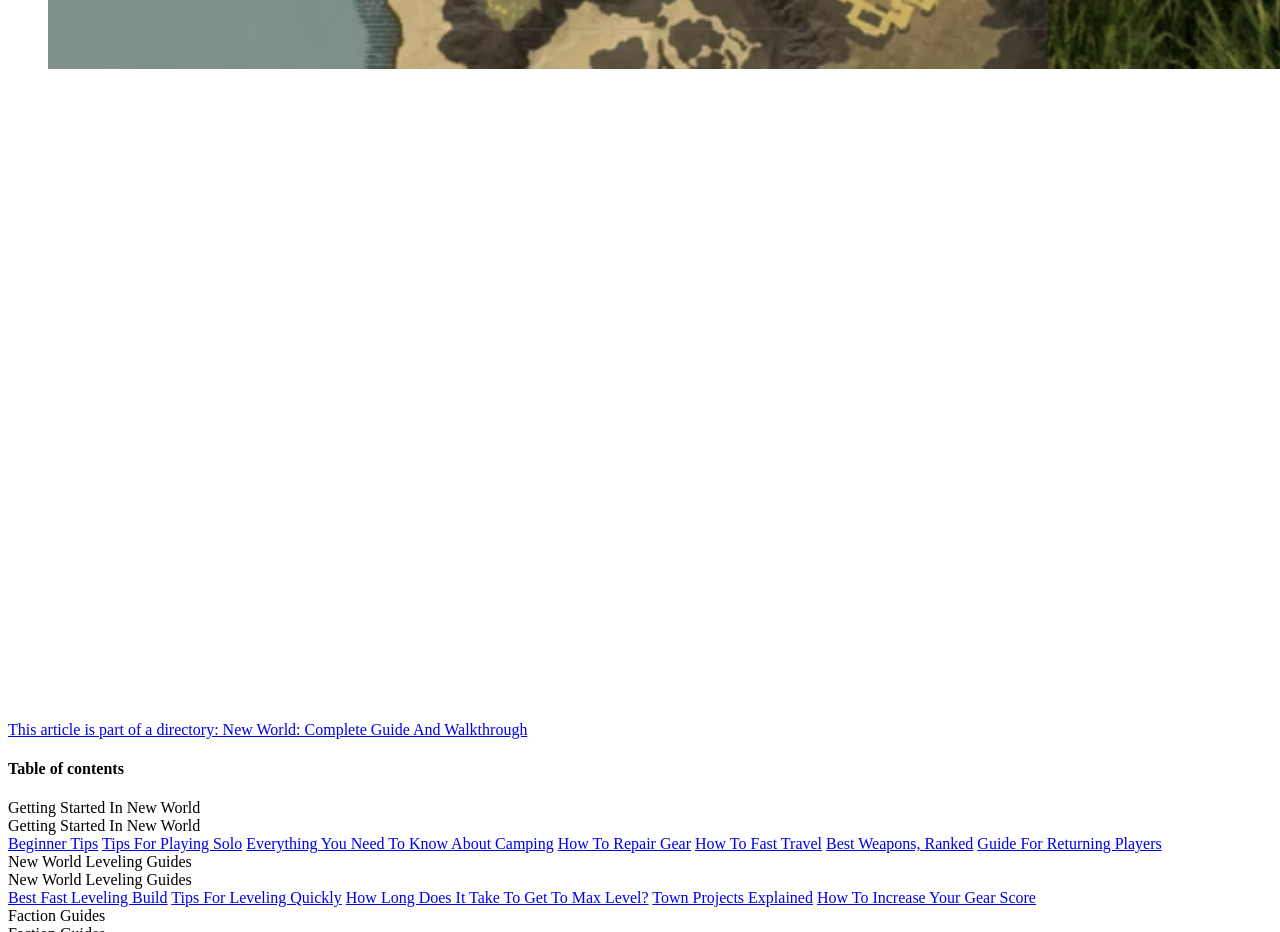Please specify the bounding box coordinates for the clickable region that will help you carry out the instruction: "Read New World Leveling Guides".

[0.006, 0.03, 0.15, 0.049]